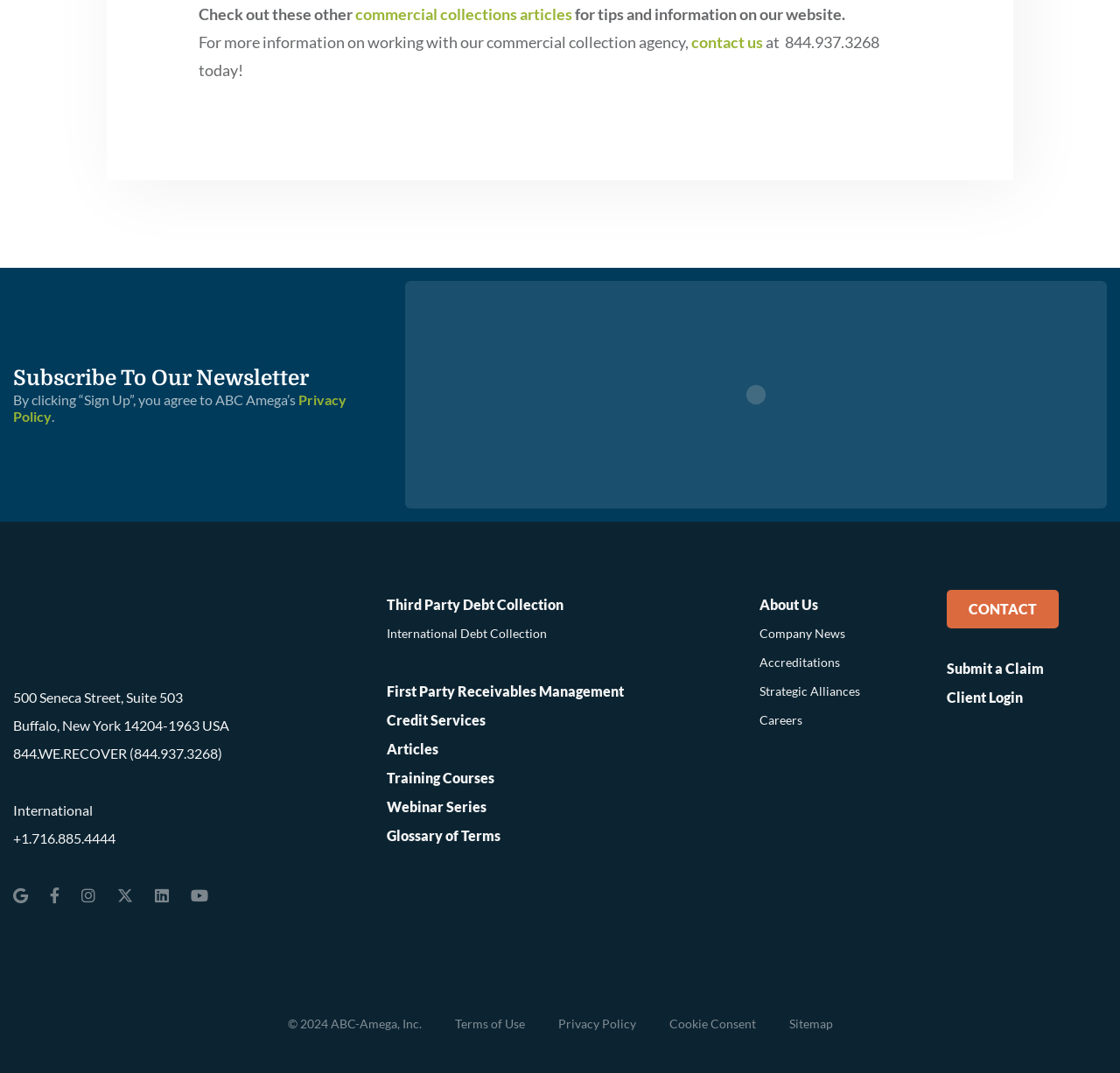Can you find the bounding box coordinates of the area I should click to execute the following instruction: "Contact us"?

[0.617, 0.03, 0.681, 0.048]